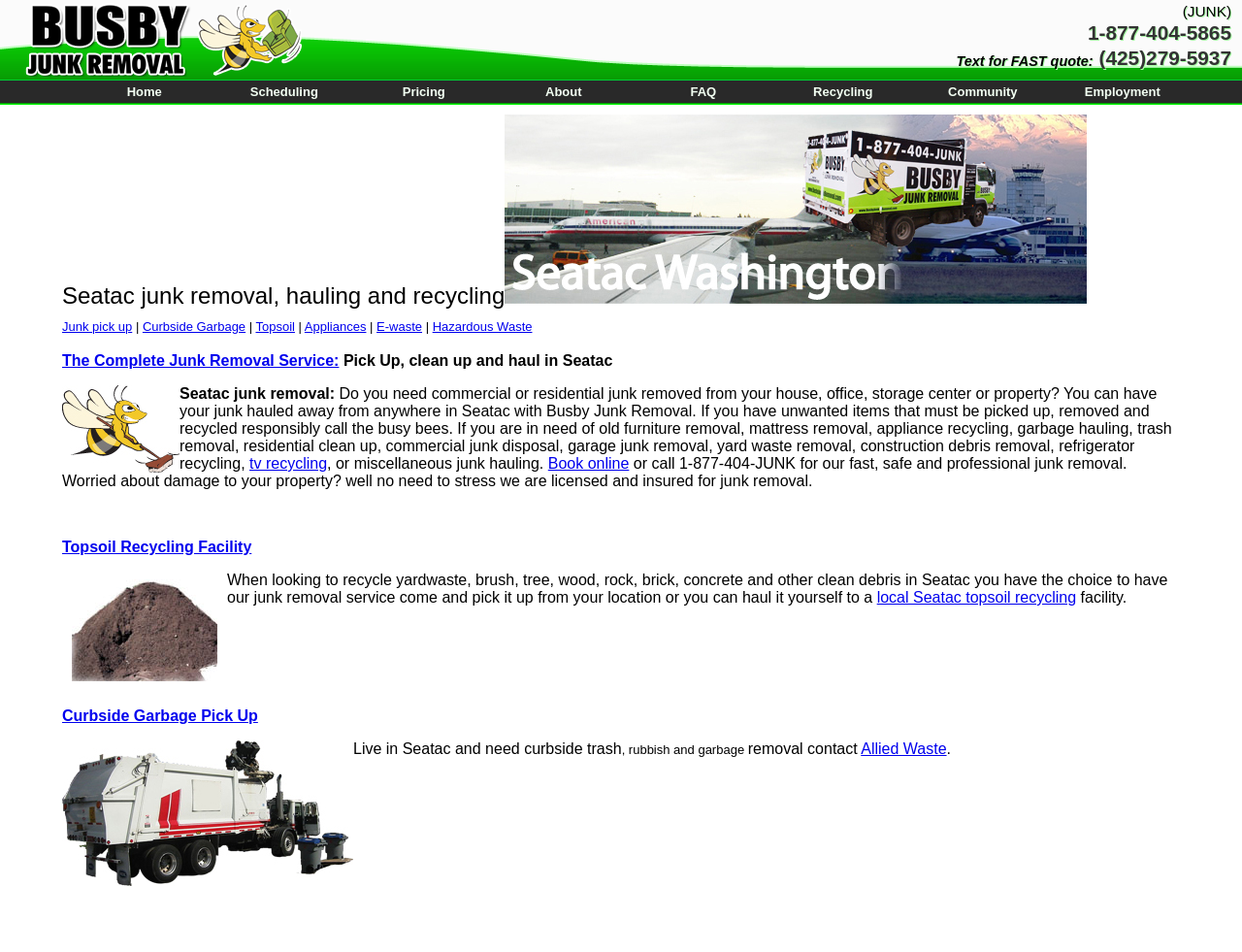What type of waste can be recycled at the Topsoil Recycling Facility?
Respond with a short answer, either a single word or a phrase, based on the image.

Yardwaste, brush, tree, wood, rock, brick, concrete